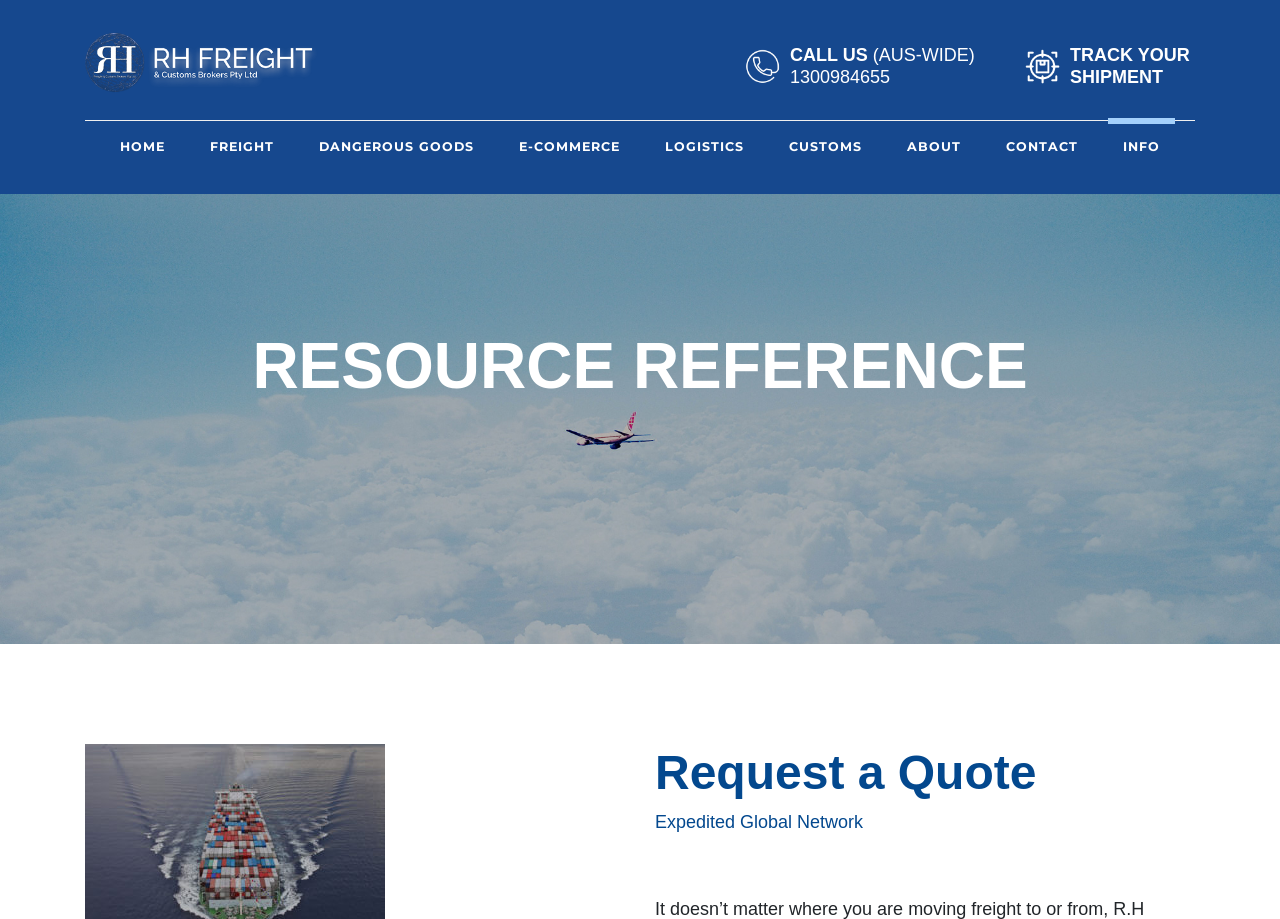Locate the bounding box coordinates of the element you need to click to accomplish the task described by this instruction: "click the RH Freight logo".

[0.057, 0.027, 0.252, 0.109]